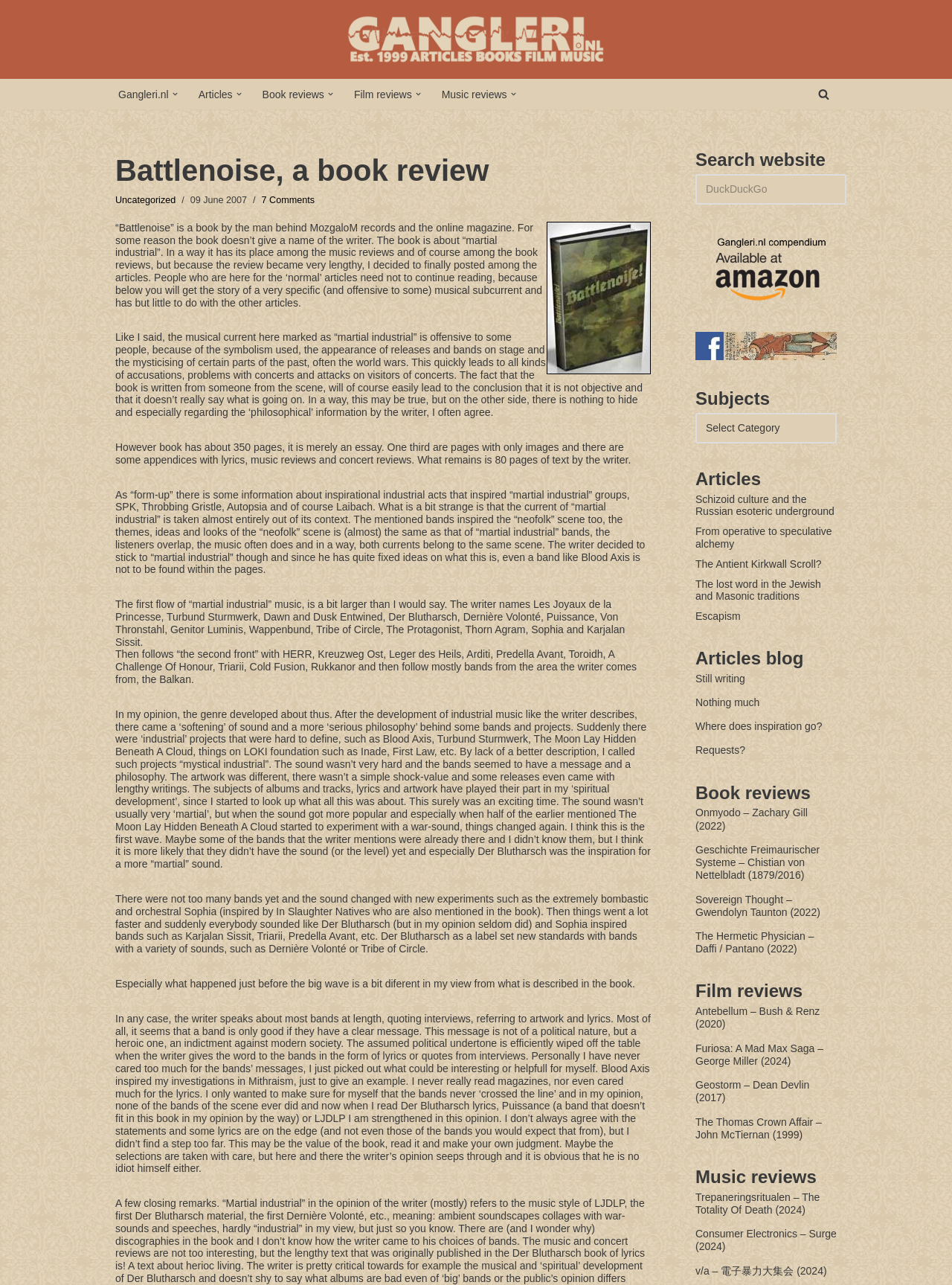Identify the bounding box coordinates of the section to be clicked to complete the task described by the following instruction: "Click on the 'Uncategorized' link". The coordinates should be four float numbers between 0 and 1, formatted as [left, top, right, bottom].

[0.121, 0.152, 0.185, 0.16]